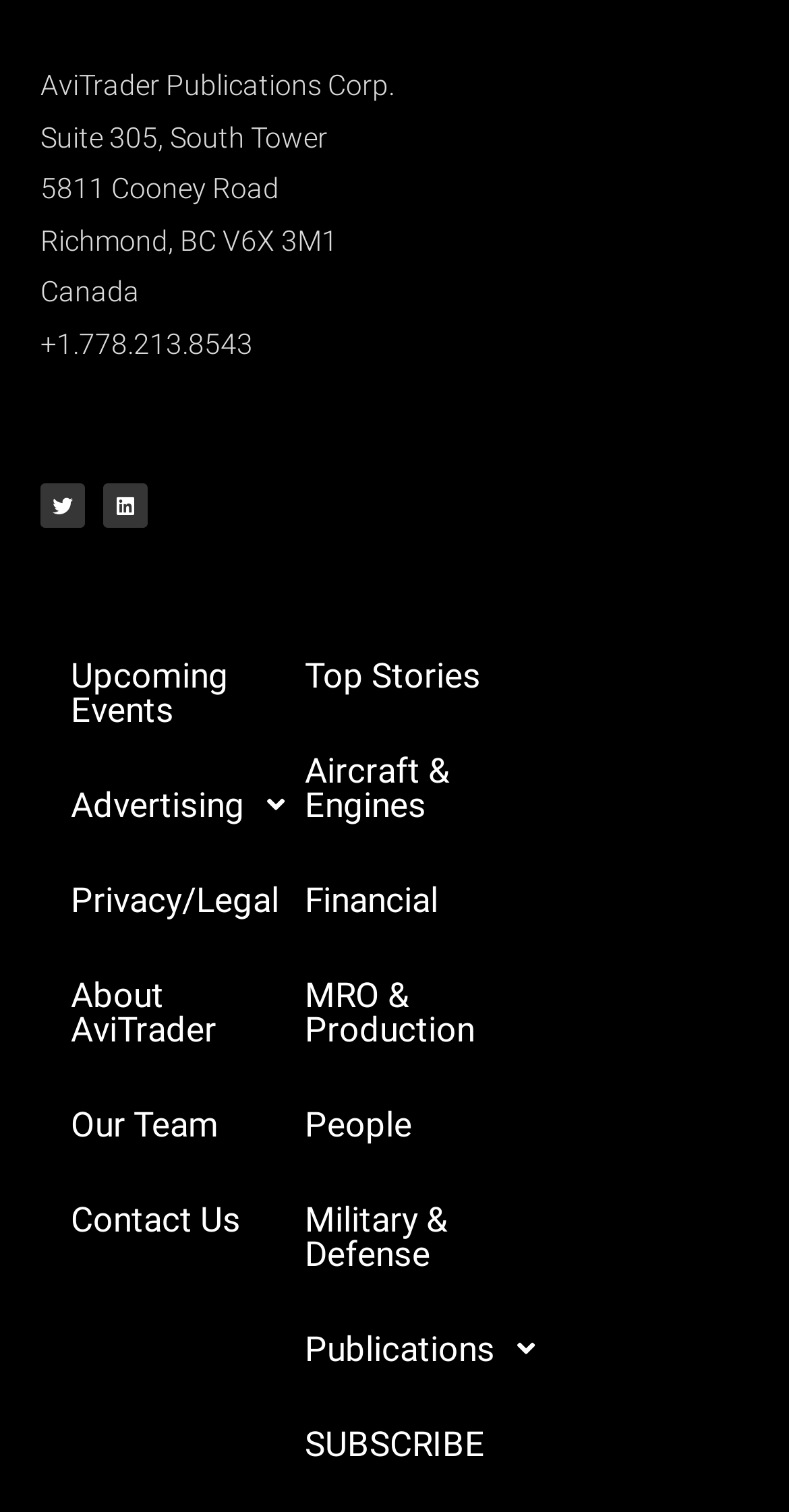Locate the bounding box coordinates of the element I should click to achieve the following instruction: "Check upcoming events".

[0.051, 0.416, 0.428, 0.501]